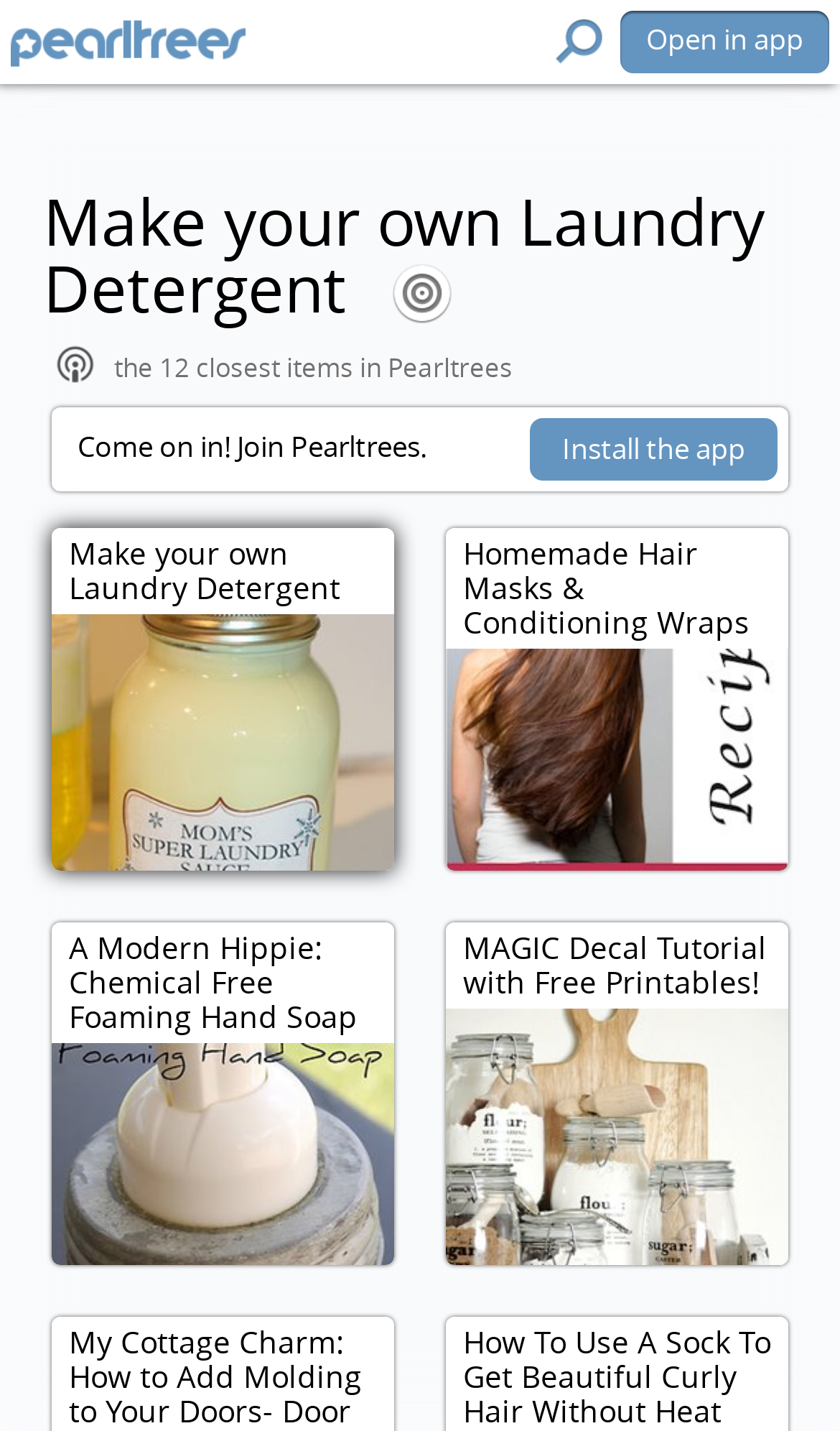Provide the bounding box coordinates for the UI element that is described as: "Triton TS Ltd".

None